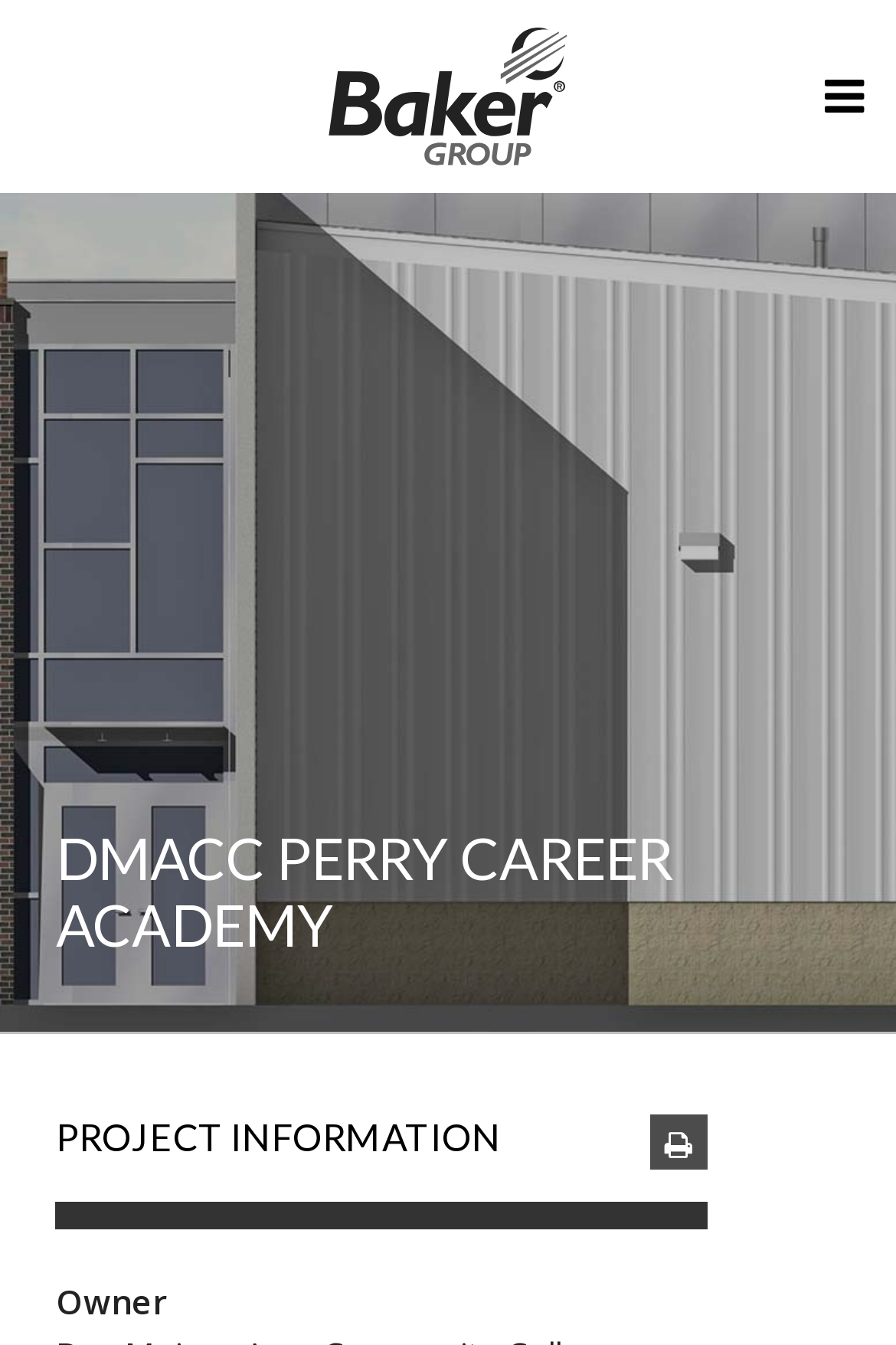Give a detailed account of the webpage's layout and content.

The webpage is about the DMACC Perry Career Academy, a project by Baker Group. At the top, there is a link to Baker Group's website, positioned near the center of the page. To the right of this link, there is a small icon represented by a Unicode character. Below these elements, there is a large figure that occupies most of the page, with a caption that contains the heading "DMACC PERRY CAREER ACADEMY" in a prominent font size. 

Below the figure, there is another heading that reads "PROJECT INFORMATION" followed by a link to "Print project information". This link is positioned to the right of the heading. At the very bottom of the page, there is a static text that reads "Owner", located near the left edge of the page.